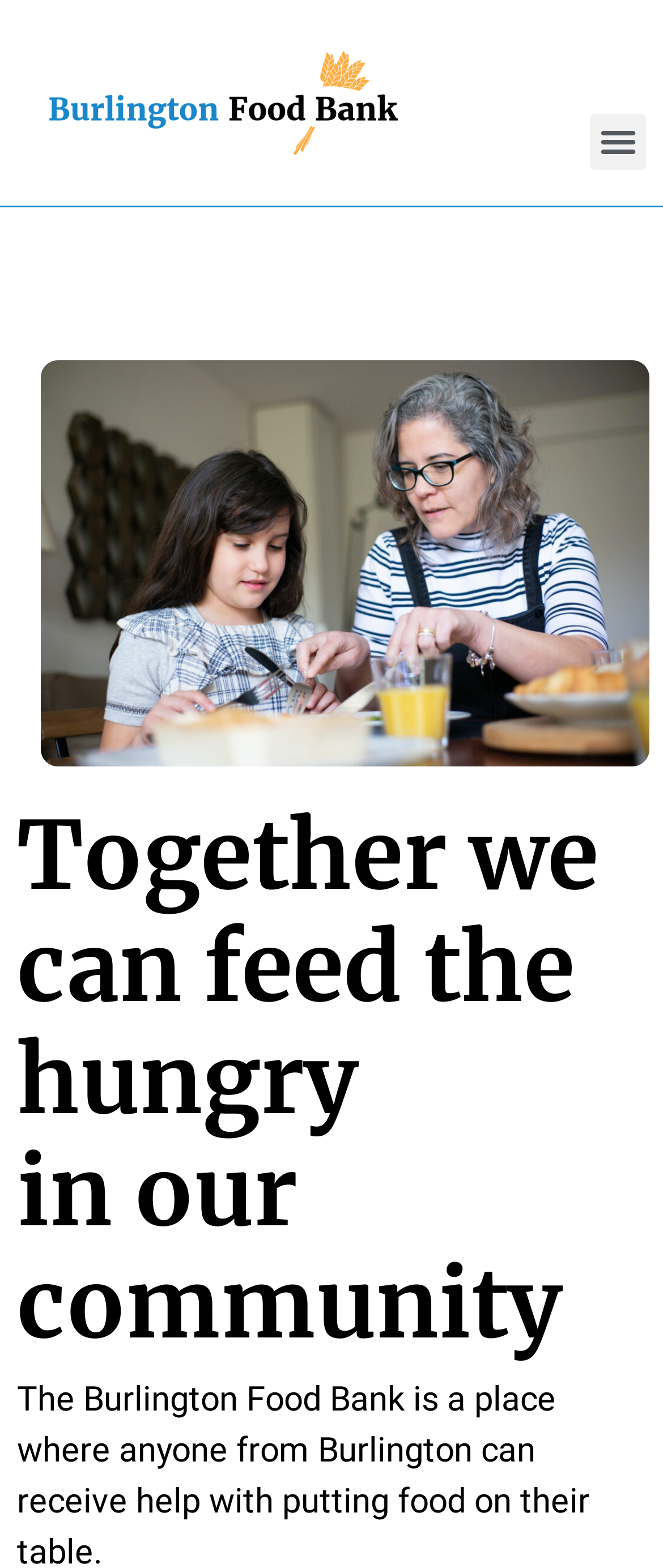Please locate the UI element described by "Menu" and provide its bounding box coordinates.

[0.89, 0.072, 0.974, 0.108]